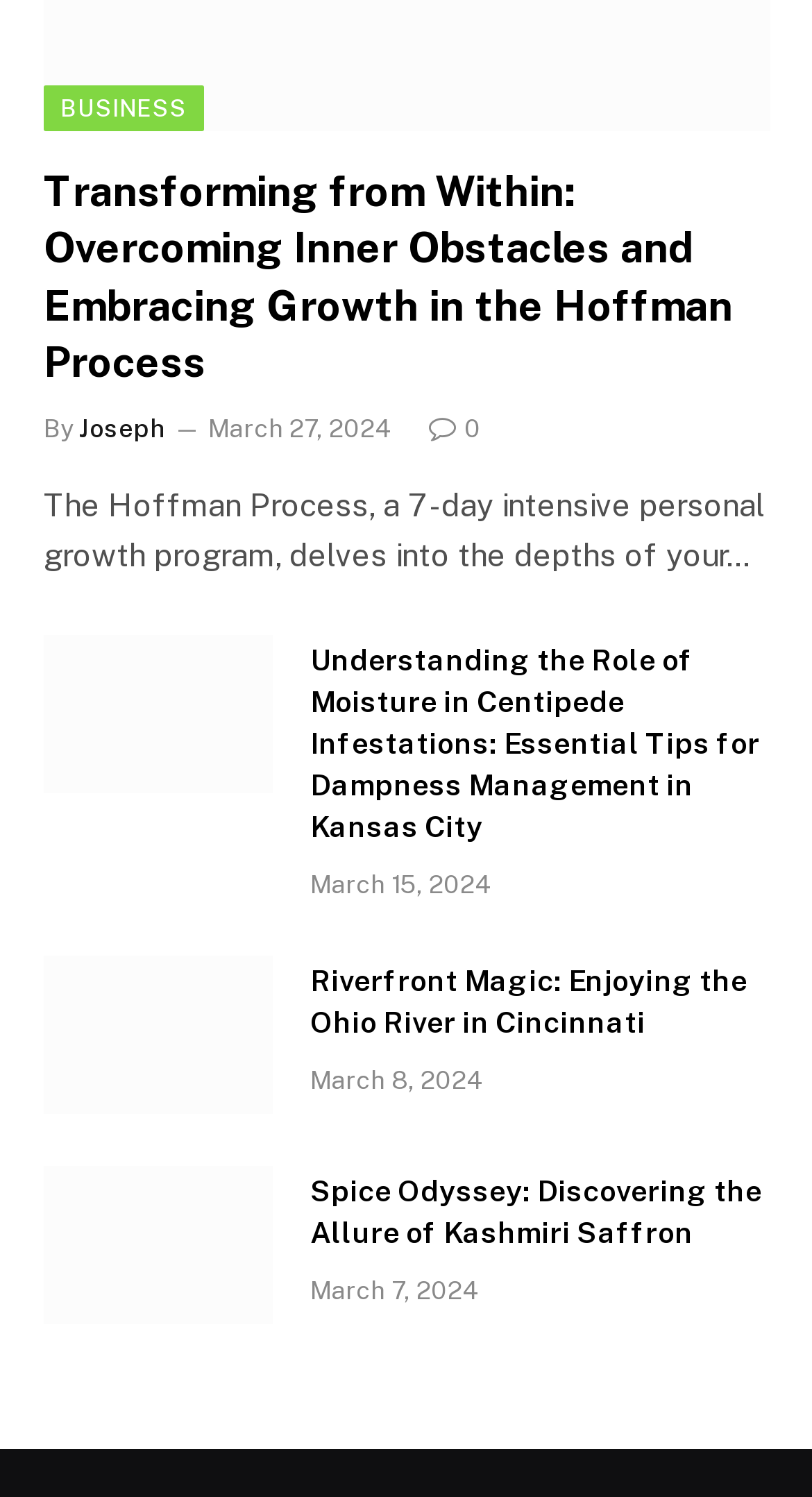Please identify the bounding box coordinates of the area I need to click to accomplish the following instruction: "Explore the article about Riverfront Magic".

[0.382, 0.641, 0.949, 0.697]